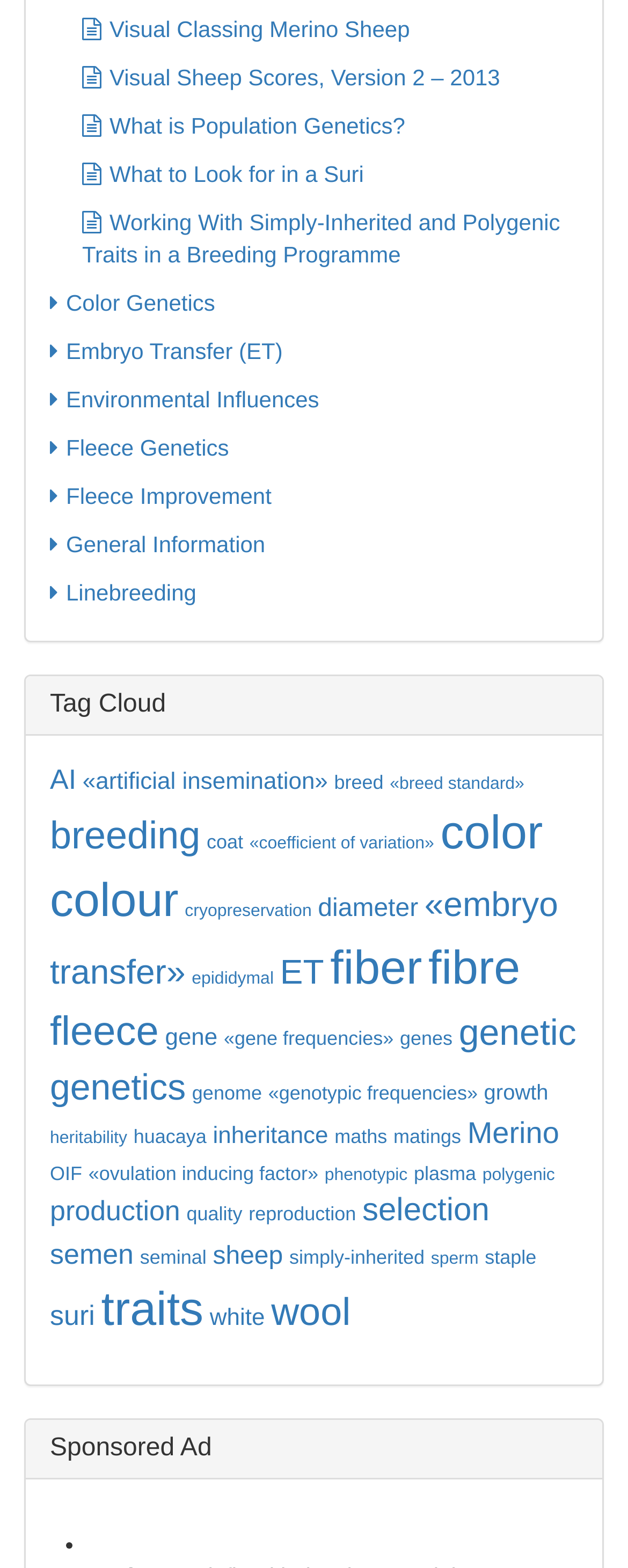Given the content of the image, can you provide a detailed answer to the question?
What is the main topic of the webpage?

Based on the links and headings on the webpage, it appears that the main topic is related to sheep genetics, breeding, and fleece improvement.